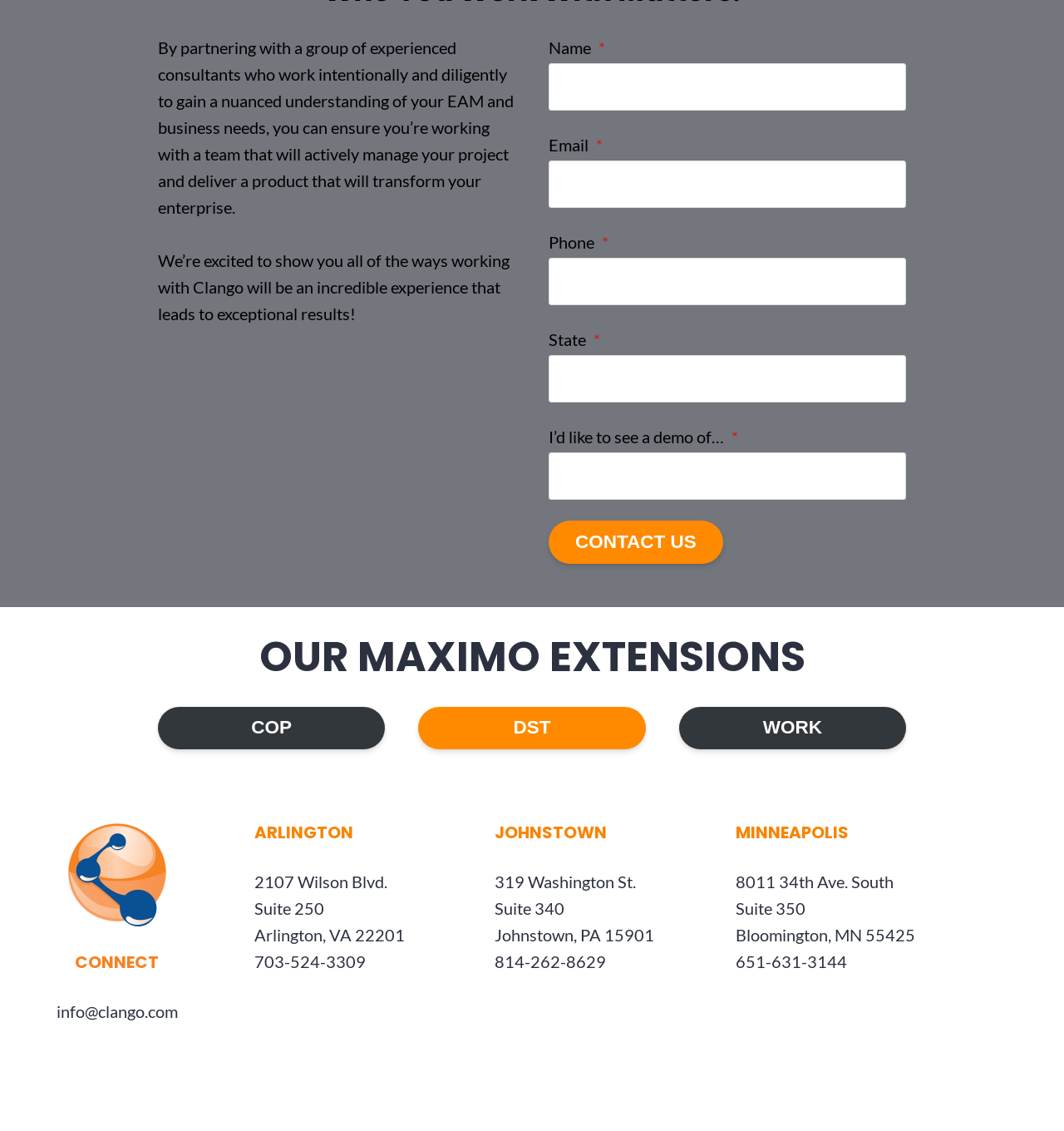Carefully examine the image and provide an in-depth answer to the question: How many office locations does Clango have?

Clango has three office locations, which are Arlington, Johnstown, and Minneapolis, as indicated by the addresses and phone numbers listed under the 'CONNECT' heading.